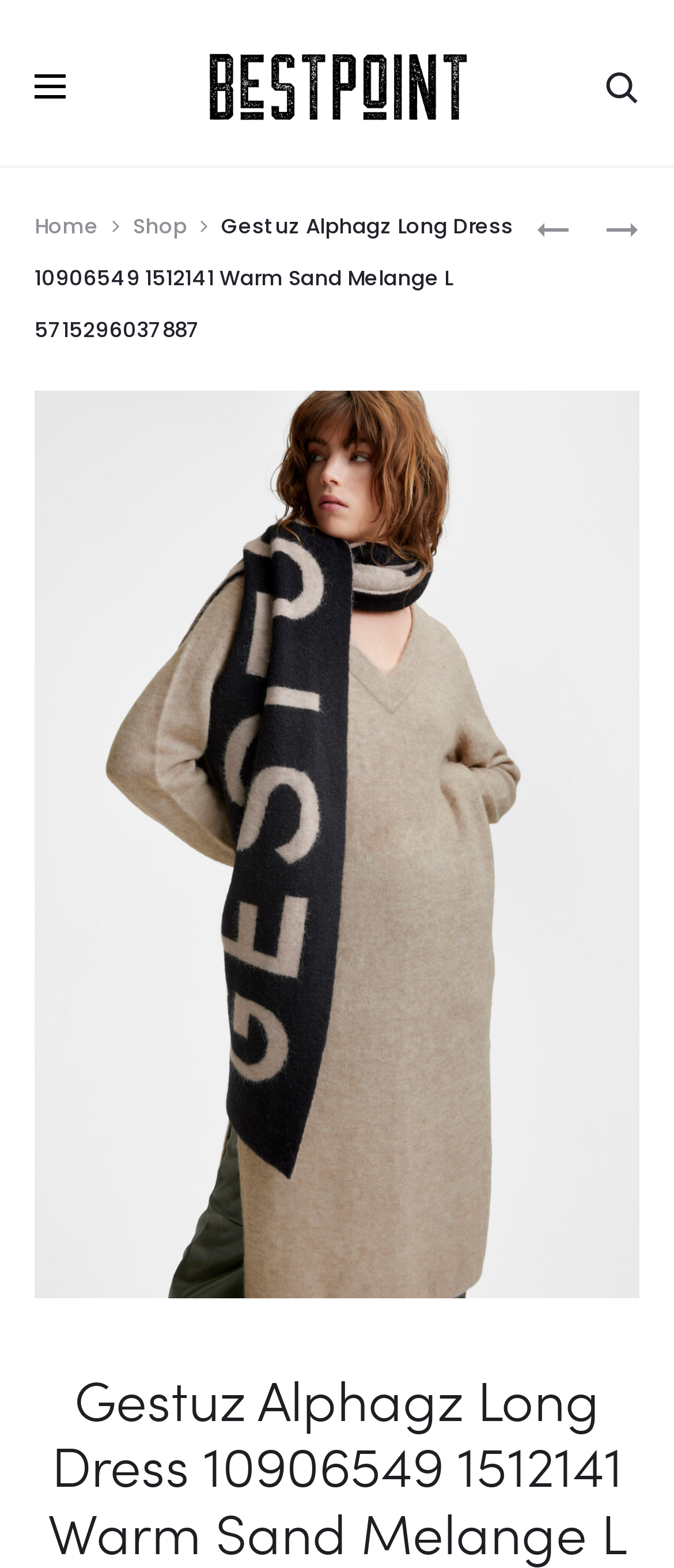Create a detailed narrative of the webpage’s visual and textual elements.

This webpage appears to be a product page for a Gestuz Alphagz Long Dress. At the top left, there is a link to "Best Point" with two accompanying images, likely a logo. To the right of this, there is a link to "Search" with a small icon. 

Below these elements, there is a navigation menu labeled "Product navigation" with two links to related products: "GESTUZ LUMIGZ SHIRT" and "GESTUZ LUMIGZ DRESS". Each of these links has an accompanying image. 

On the top left, there are three links: "Home", "Shop", and a product title "Gestuz Alphagz Long Dress 10906549 1512141 Warm Sand Melange L 5715296037887". This product title takes up a significant portion of the top section of the page. 

The main content of the page is a large image that occupies most of the page, showcasing the product.